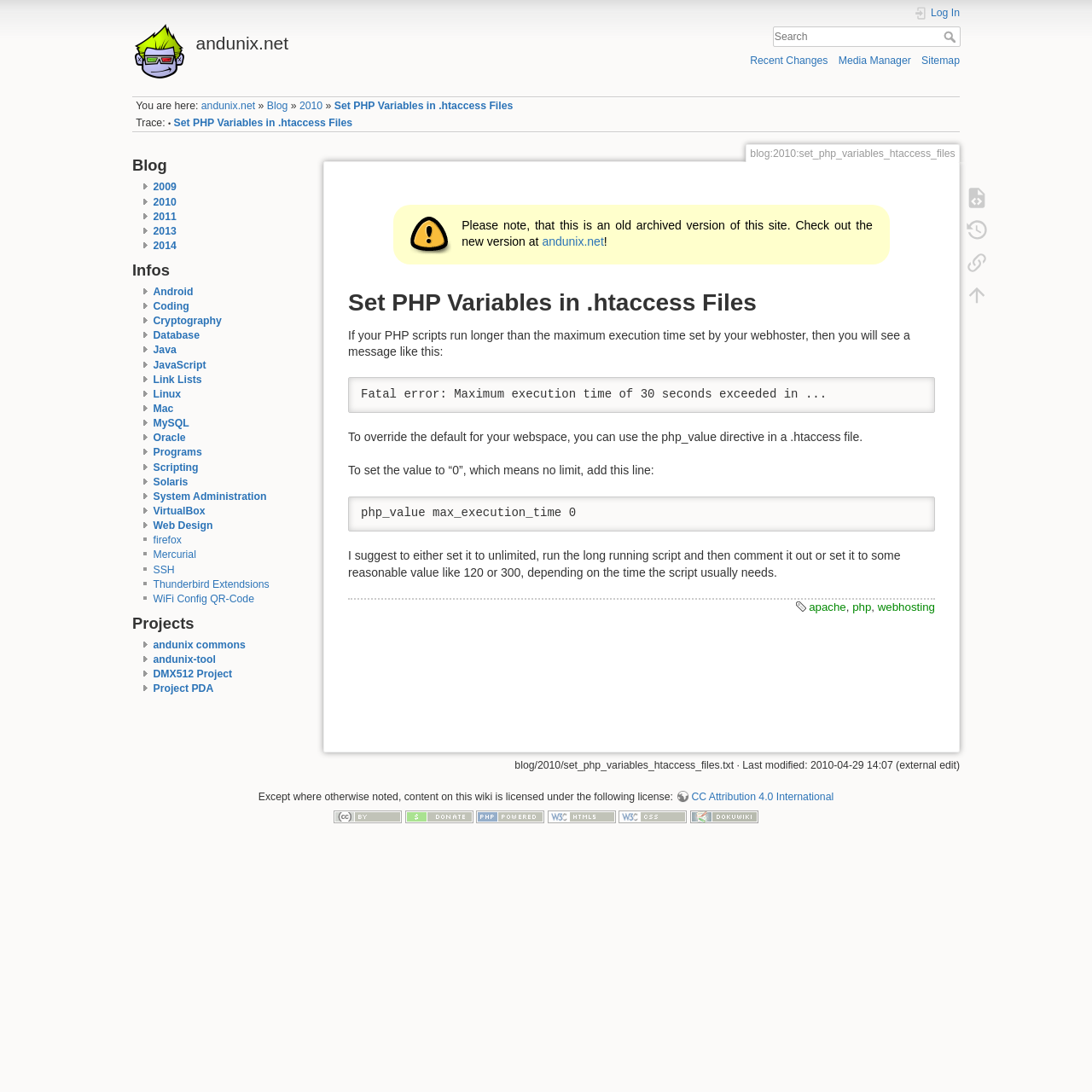Please identify the bounding box coordinates of the clickable element to fulfill the following instruction: "Explore the 2010 category". The coordinates should be four float numbers between 0 and 1, i.e., [left, top, right, bottom].

[0.274, 0.092, 0.295, 0.103]